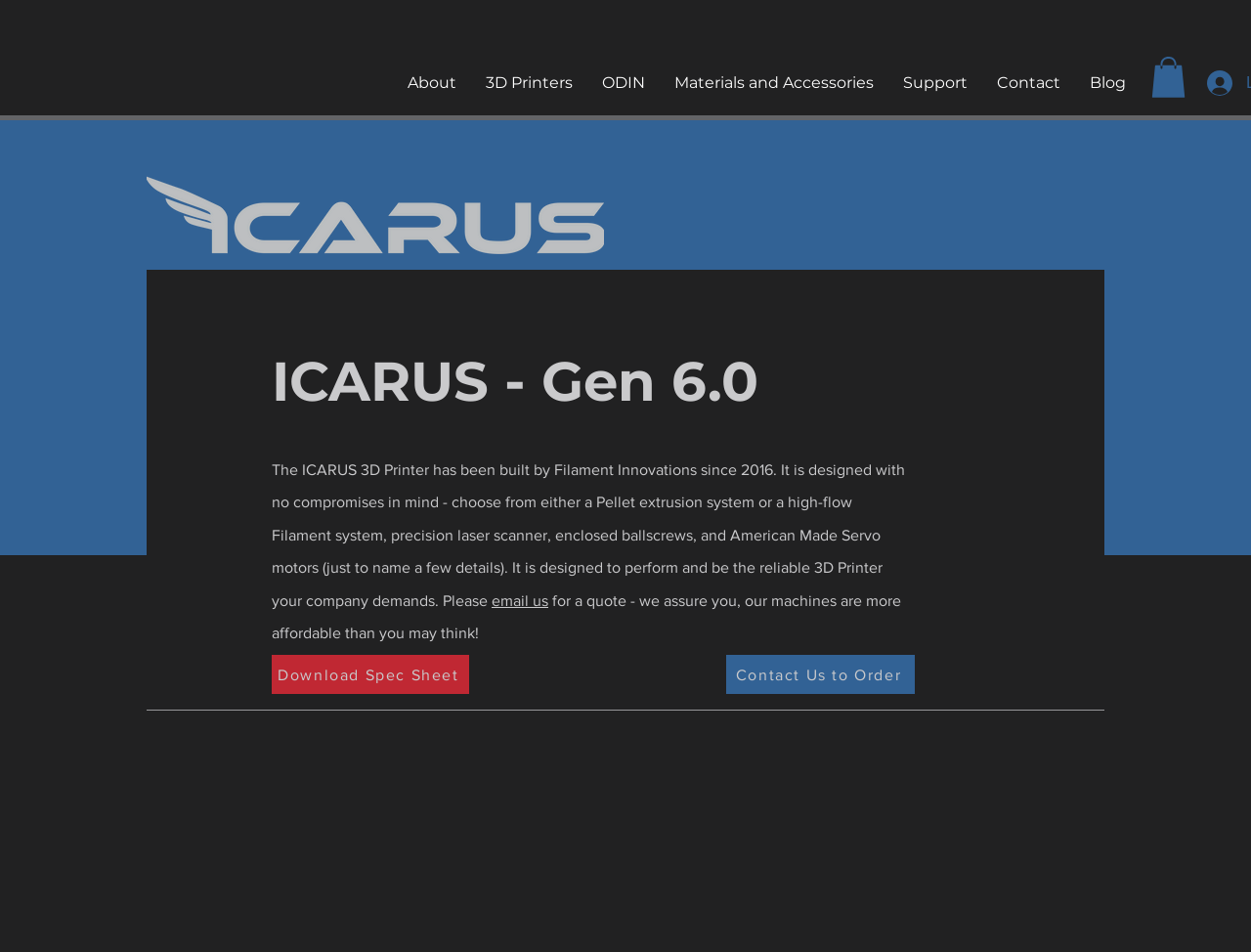Generate a detailed explanation of the webpage's features and information.

The webpage is about the ICARUS 3D Printer, built by Filament Innovations since 2016. At the top, there is a navigation menu with links to "About", "3D Printers", "ODIN", "Materials and Accessories", "Support", "Contact", and "Blog". Below the navigation menu, there is a button with an image, accompanied by another small image. 

On the left side, there is a large image of the ICARUS 3D Printer. Above the image, there is a heading "ICARUS - Gen 6.0". Next to the image, there is a paragraph of text describing the ICARUS 3D Printer, highlighting its features such as Pellet extrusion system, high-flow Filament system, precision laser scanner, enclosed ballscrews, and American Made Servo motors. The text also mentions that the printer is designed to perform and be reliable.

Below the paragraph, there is a link to "email us" for a quote, and a sentence stating that the machines are more affordable than one might think. Further down, there are two links: "Download Spec Sheet" and "Contact Us to Order".